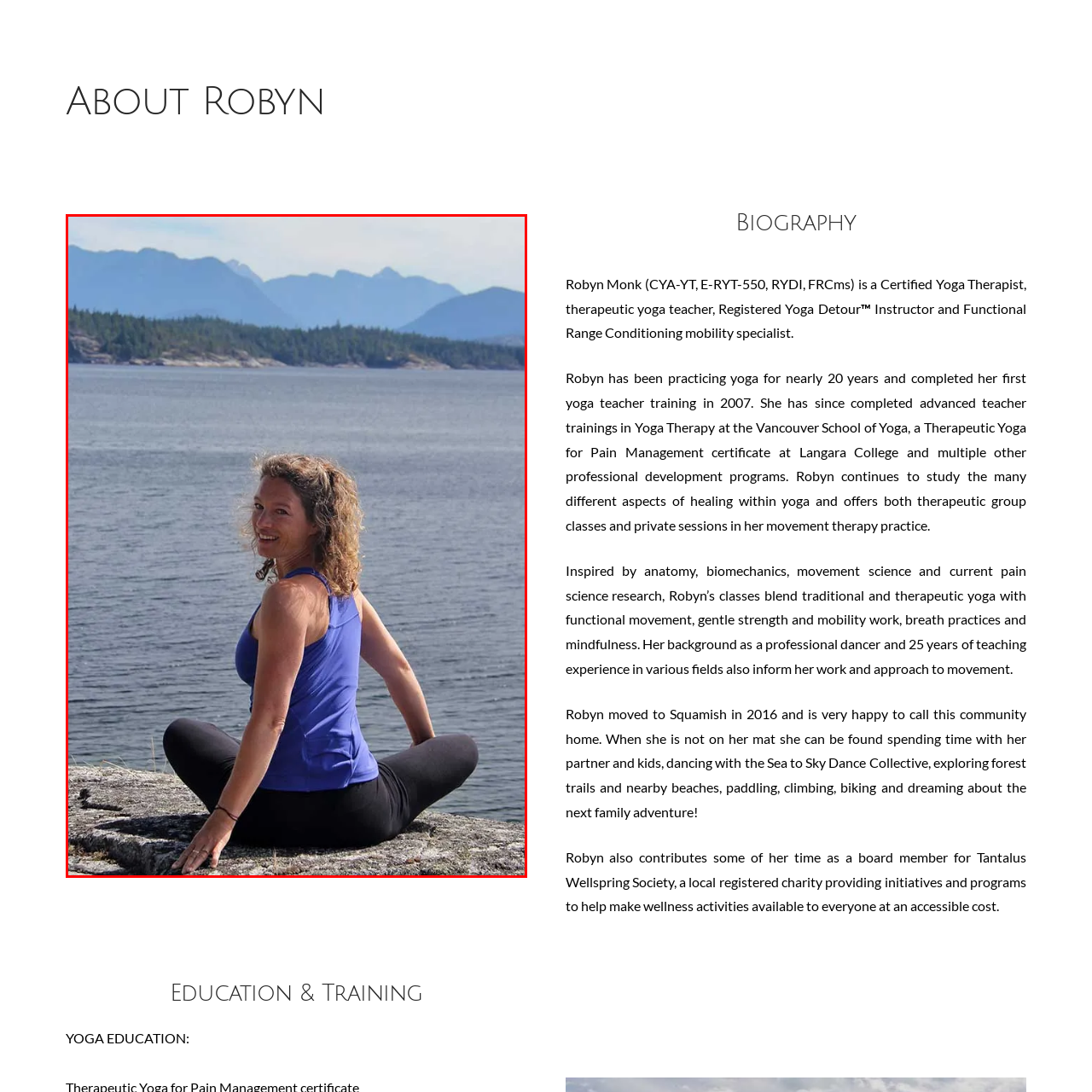What is the woman's hair type?
Carefully look at the image inside the red bounding box and answer the question in a detailed manner using the visual details present.

Upon examining the image, we can see that the woman has curly hair, which adds to her natural and effortless beauty in the serene outdoor setting.